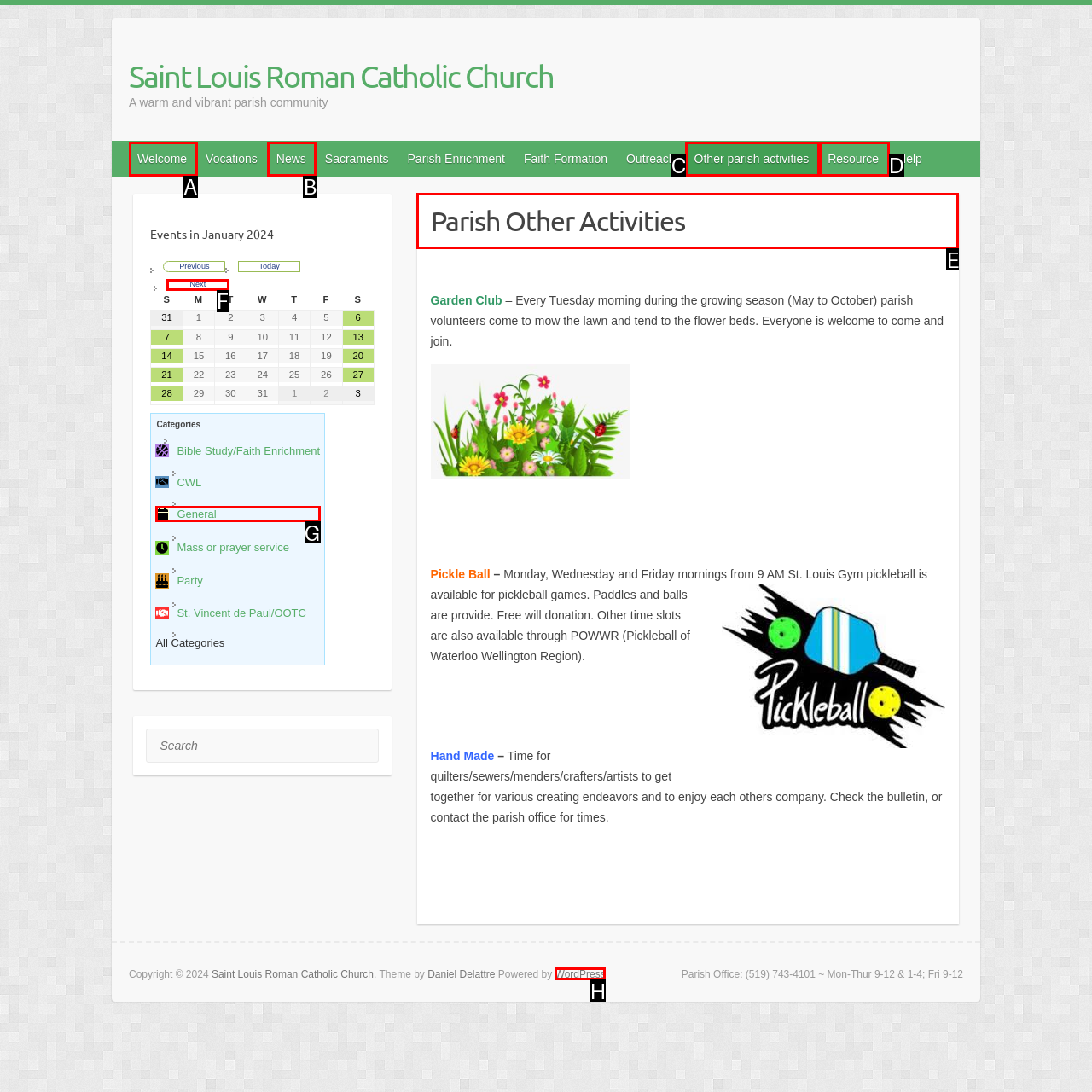Tell me the letter of the correct UI element to click for this instruction: View the 'Parish Other Activities' section. Answer with the letter only.

E